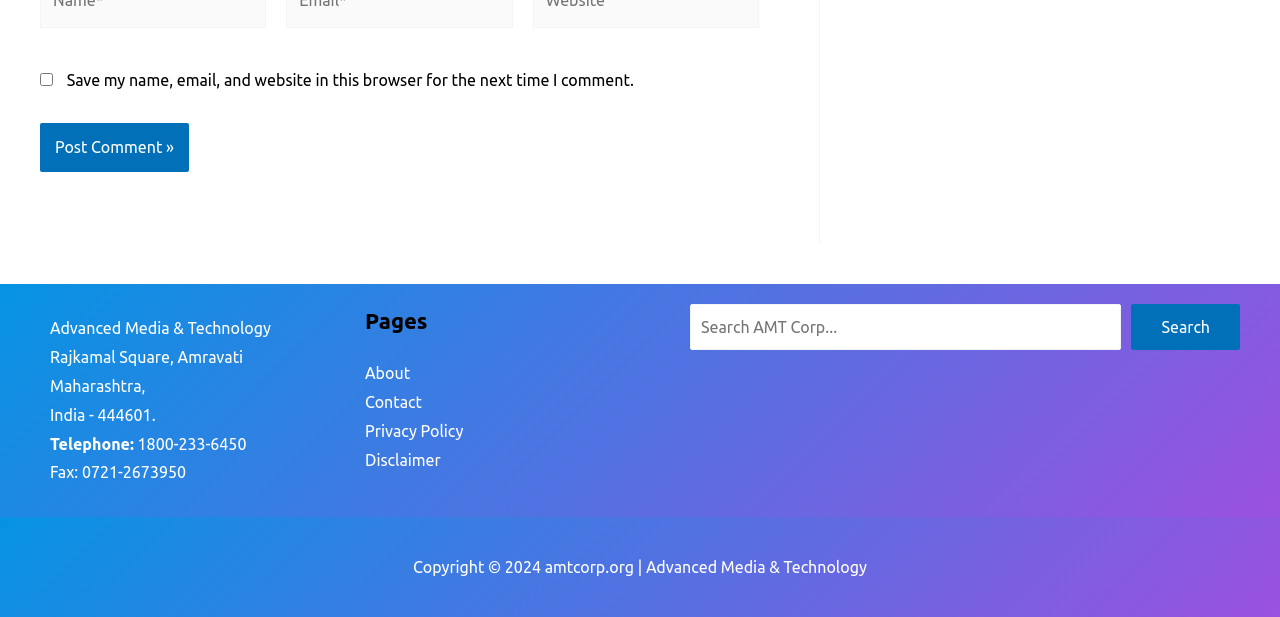Pinpoint the bounding box coordinates of the element that must be clicked to accomplish the following instruction: "Call the telephone number". The coordinates should be in the format of four float numbers between 0 and 1, i.e., [left, top, right, bottom].

[0.107, 0.704, 0.193, 0.733]